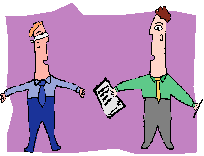What is the man on the right holding?
Please analyze the image and answer the question with as much detail as possible.

The man on the right is holding a document, which is likely a lease agreement, suggesting an active discussion about property terms or obligations.